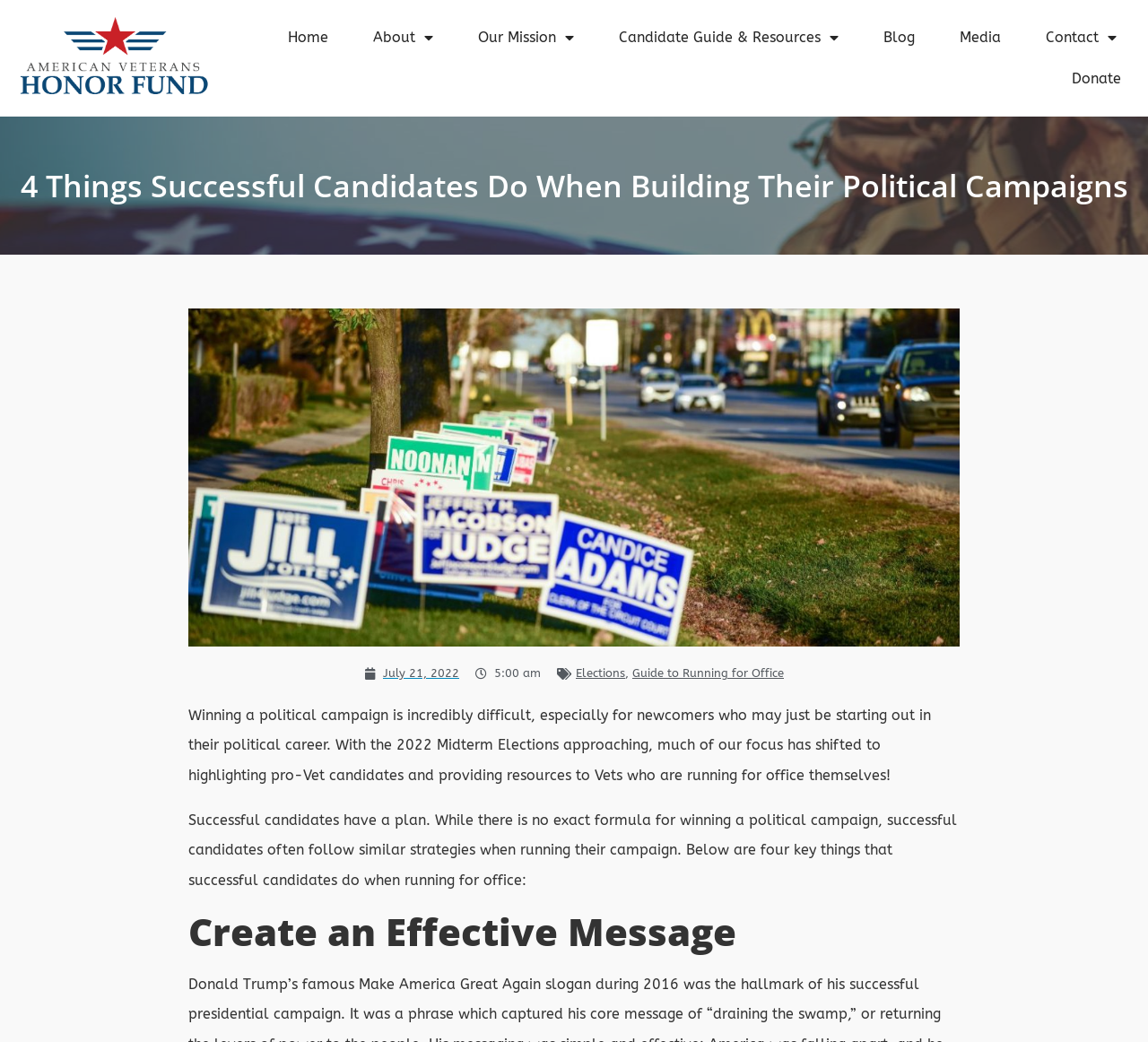Highlight the bounding box coordinates of the region I should click on to meet the following instruction: "Donate to the American Veterans Honor Fund".

[0.918, 0.056, 0.992, 0.096]